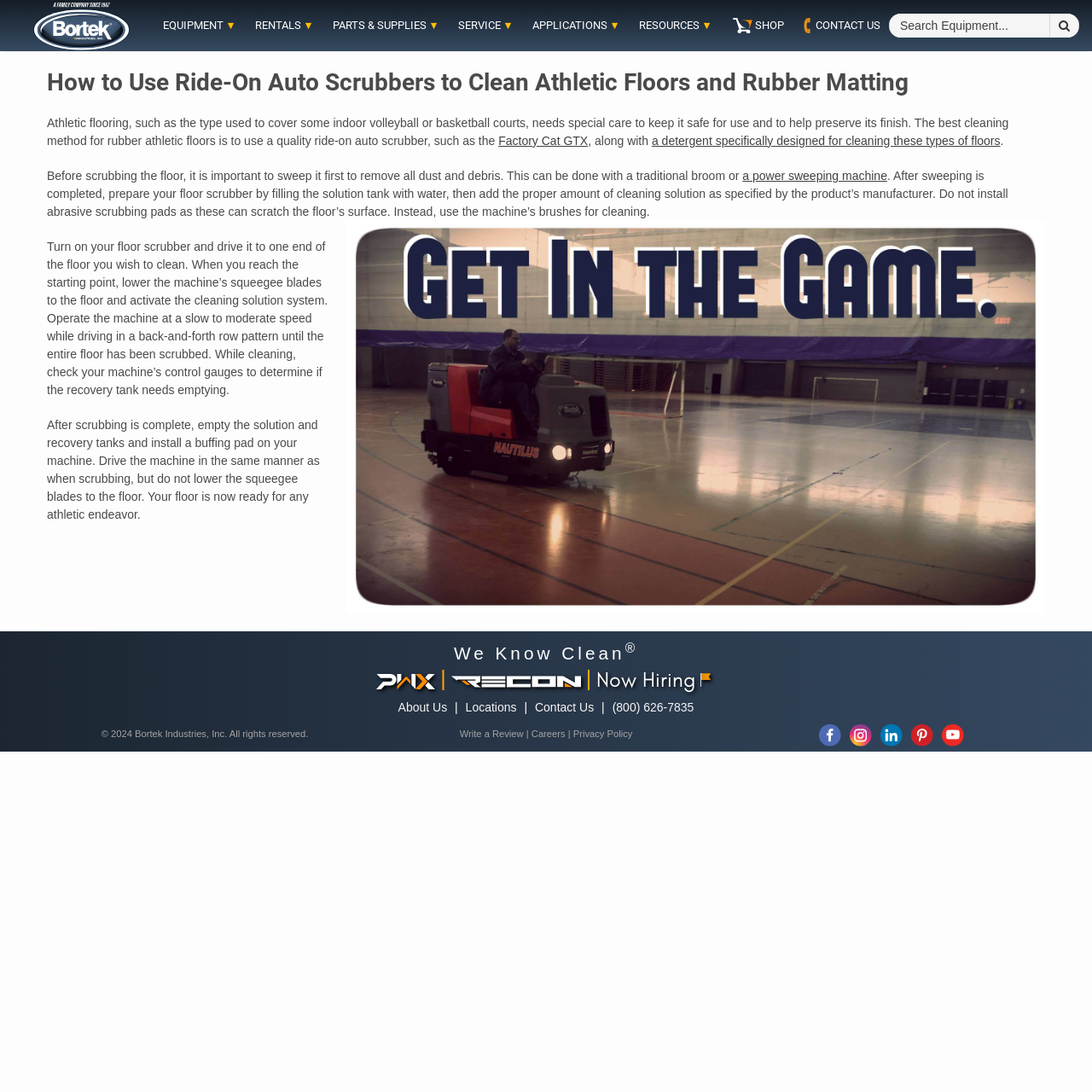Utilize the details in the image to thoroughly answer the following question: What should be done before scrubbing the floor?

Before scrubbing the floor, it is important to sweep it first to remove all dust and debris, which can be done with a traditional broom or a power sweeping machine.